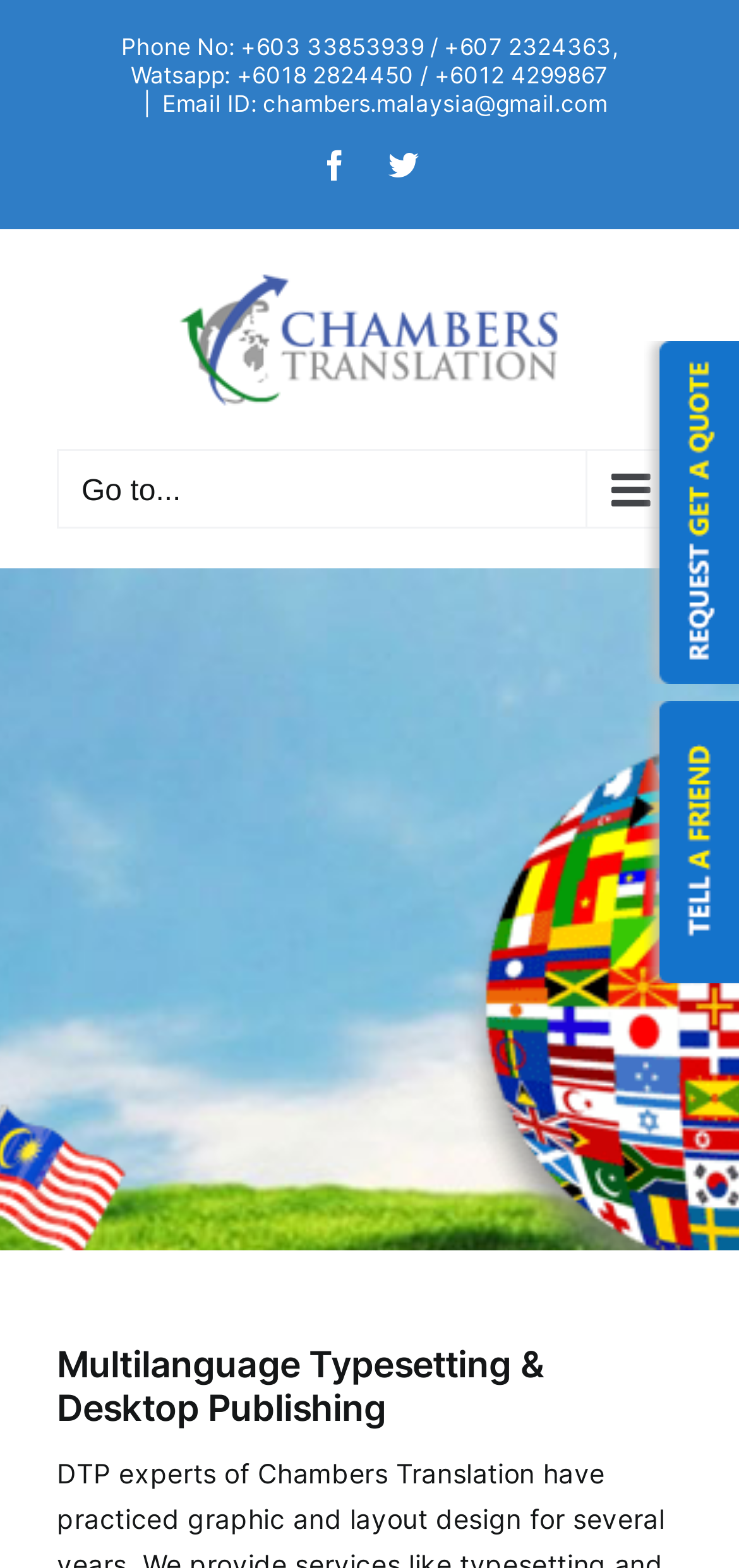Generate a comprehensive description of the webpage.

The webpage is about Multilanguage Typesetting and Desktop Publishing Translation Services. At the top left corner, there is a logo of Chamberstranslation, accompanied by a navigation menu for mobile devices. Below the logo, there is a horizontal line of contact information, including phone numbers, WhatsApp numbers, and an email address. 

To the right of the contact information, there are social media links to Facebook and Twitter. 

On the right side of the page, there are two small images, one above the other, with no accompanying text. 

The main content of the page is headed by a title "Multilanguage Typesetting & Desktop Publishing" located at the bottom left of the page.